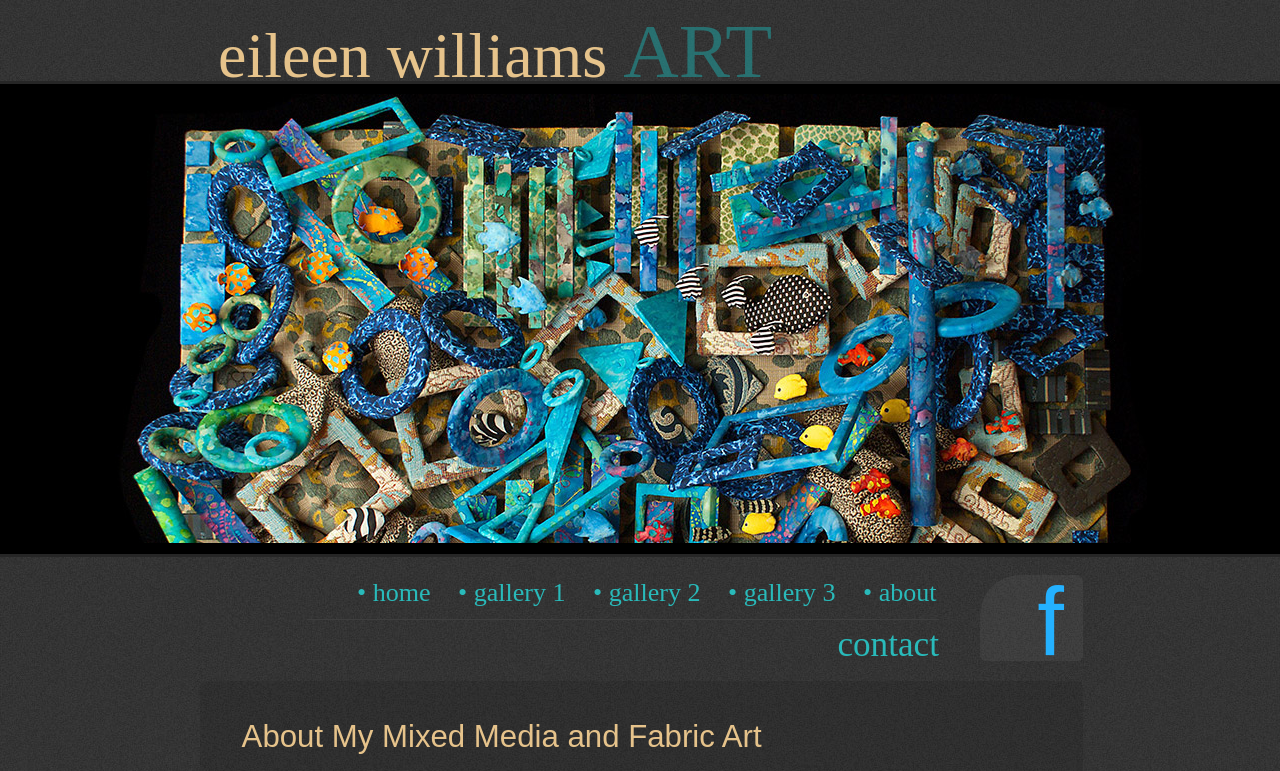Respond to the question with just a single word or phrase: 
What is the last link in the navigation menu?

about